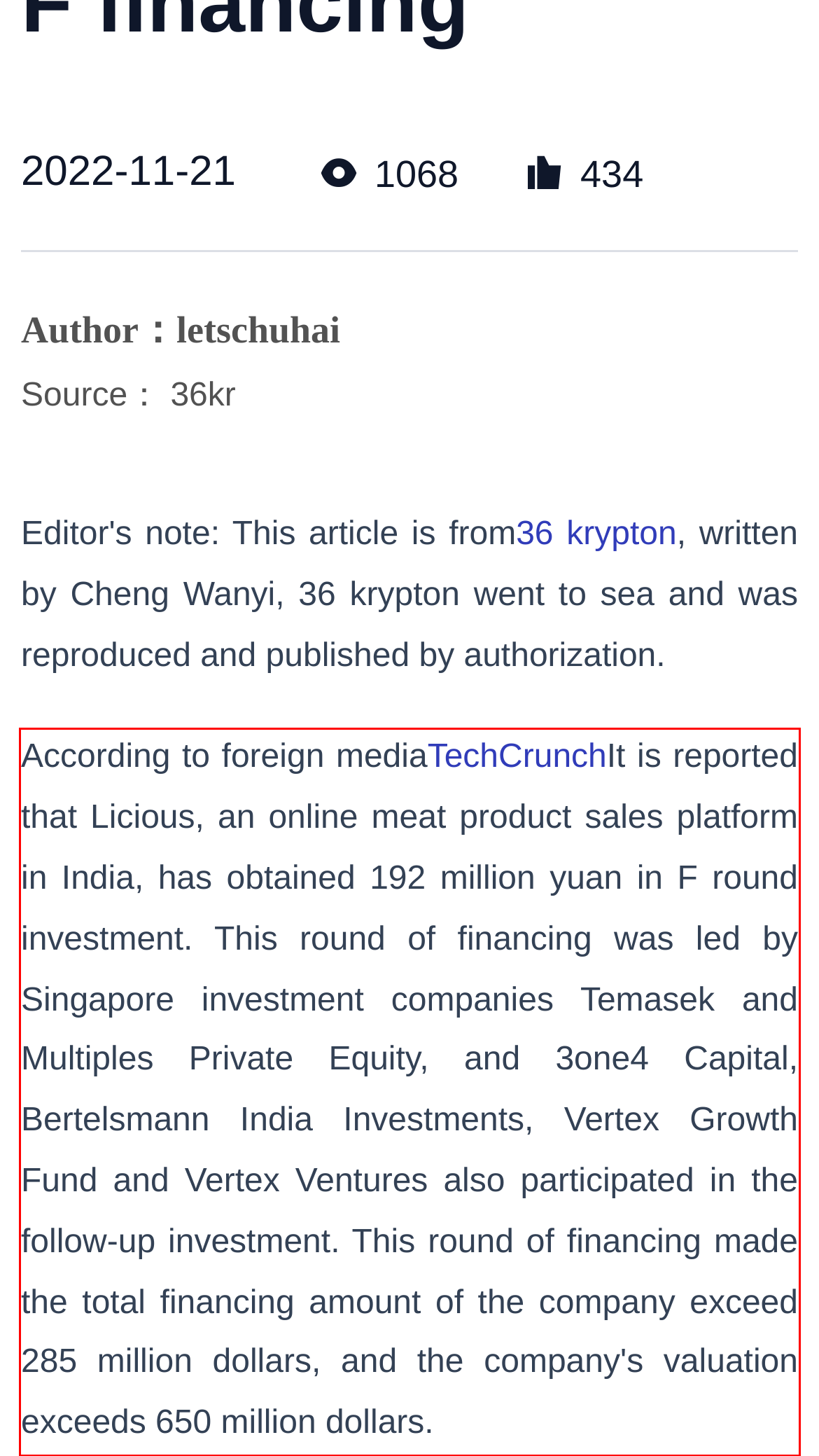Please use OCR to extract the text content from the red bounding box in the provided webpage screenshot.

According to foreign mediaTechCrunchIt is reported that Licious, an online meat product sales platform in India, has obtained 192 million yuan in F round investment. This round of financing was led by Singapore investment companies Temasek and Multiples Private Equity, and 3one4 Capital, Bertelsmann India Investments, Vertex Growth Fund and Vertex Ventures also participated in the follow-up investment. This round of financing made the total financing amount of the company exceed 285 million dollars, and the company's valuation exceeds 650 million dollars.